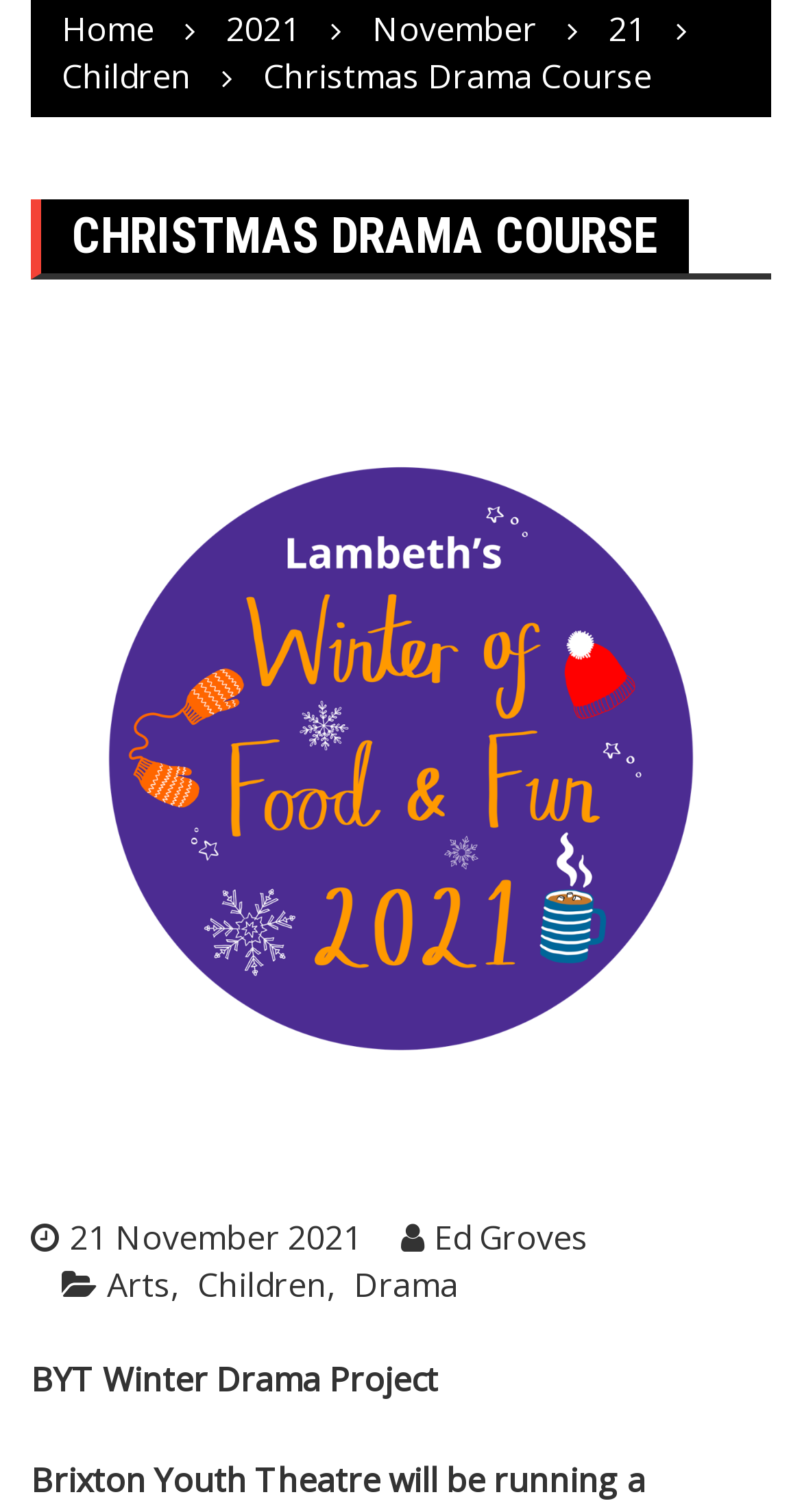Using the description "21 November 202121 November 2021", locate and provide the bounding box of the UI element.

[0.038, 0.804, 0.451, 0.834]